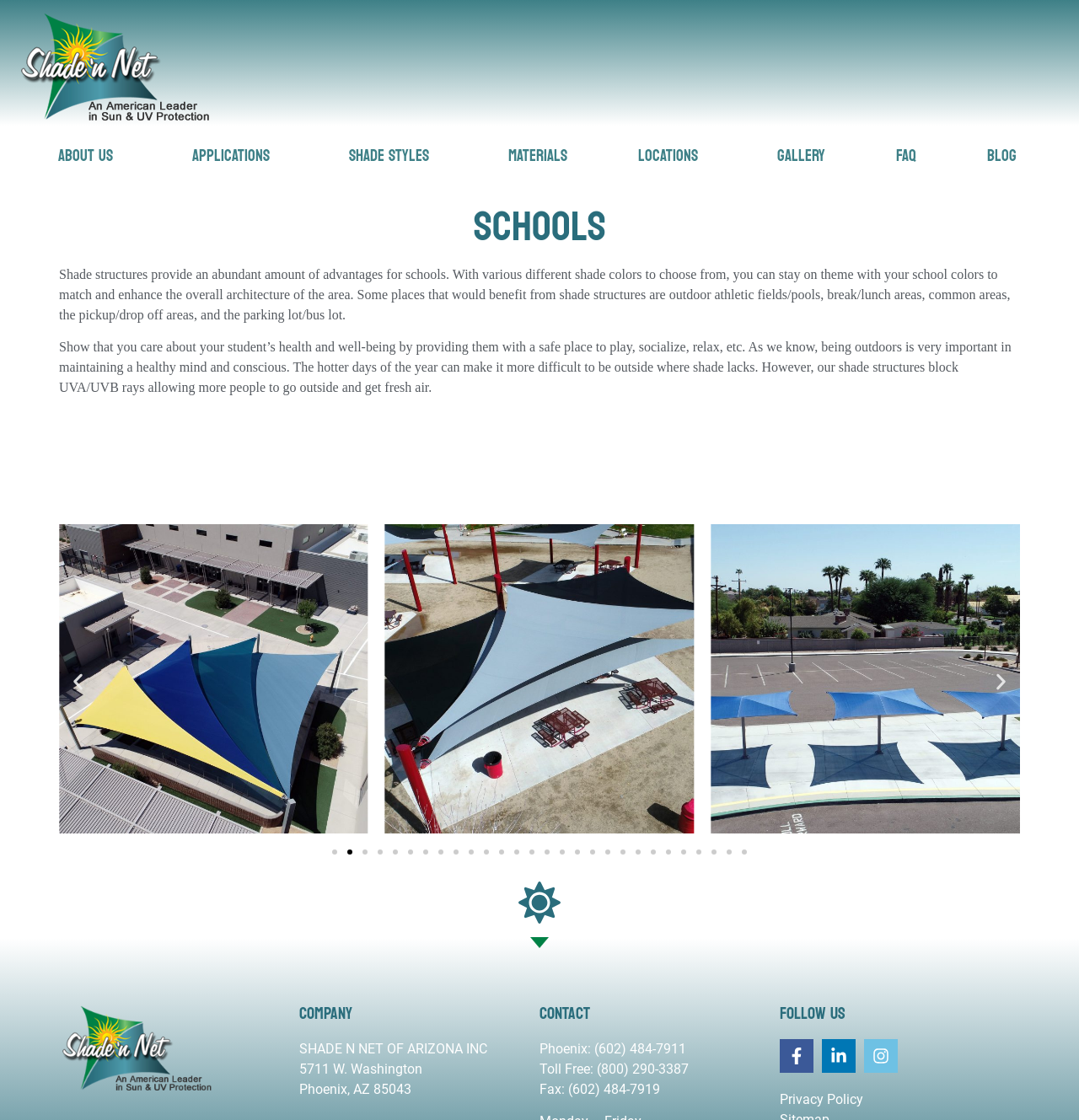Bounding box coordinates should be in the format (top-left x, top-left y, bottom-right x, bottom-right y) and all values should be floating point numbers between 0 and 1. Determine the bounding box coordinate for the UI element described as: Privacy Policy

[0.723, 0.974, 0.8, 0.988]